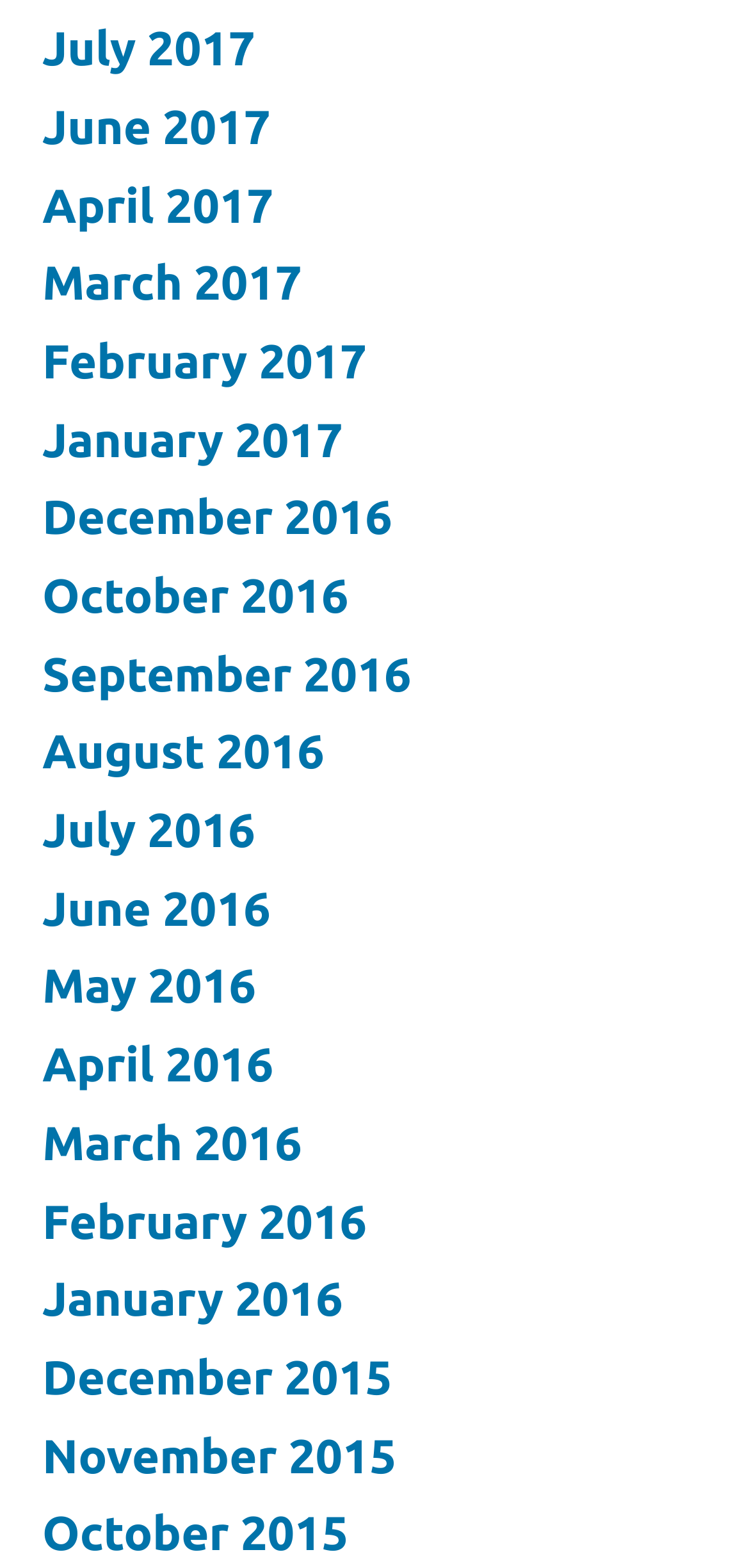Locate the bounding box coordinates of the area that needs to be clicked to fulfill the following instruction: "view July 2017". The coordinates should be in the format of four float numbers between 0 and 1, namely [left, top, right, bottom].

[0.056, 0.014, 0.341, 0.048]